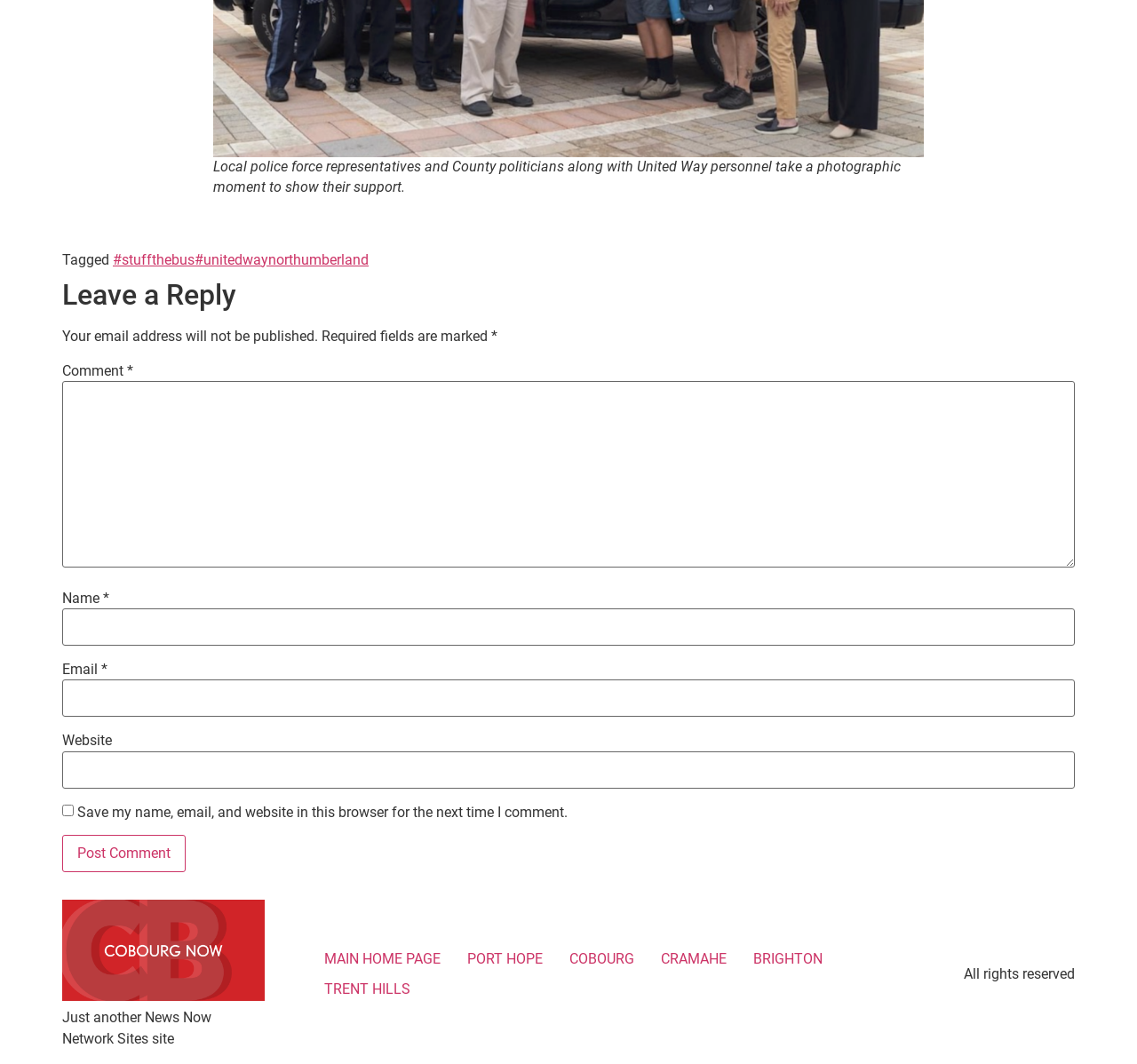Can you identify the bounding box coordinates of the clickable region needed to carry out this instruction: 'Click on the link to stuff the bus'? The coordinates should be four float numbers within the range of 0 to 1, stated as [left, top, right, bottom].

[0.099, 0.236, 0.171, 0.252]